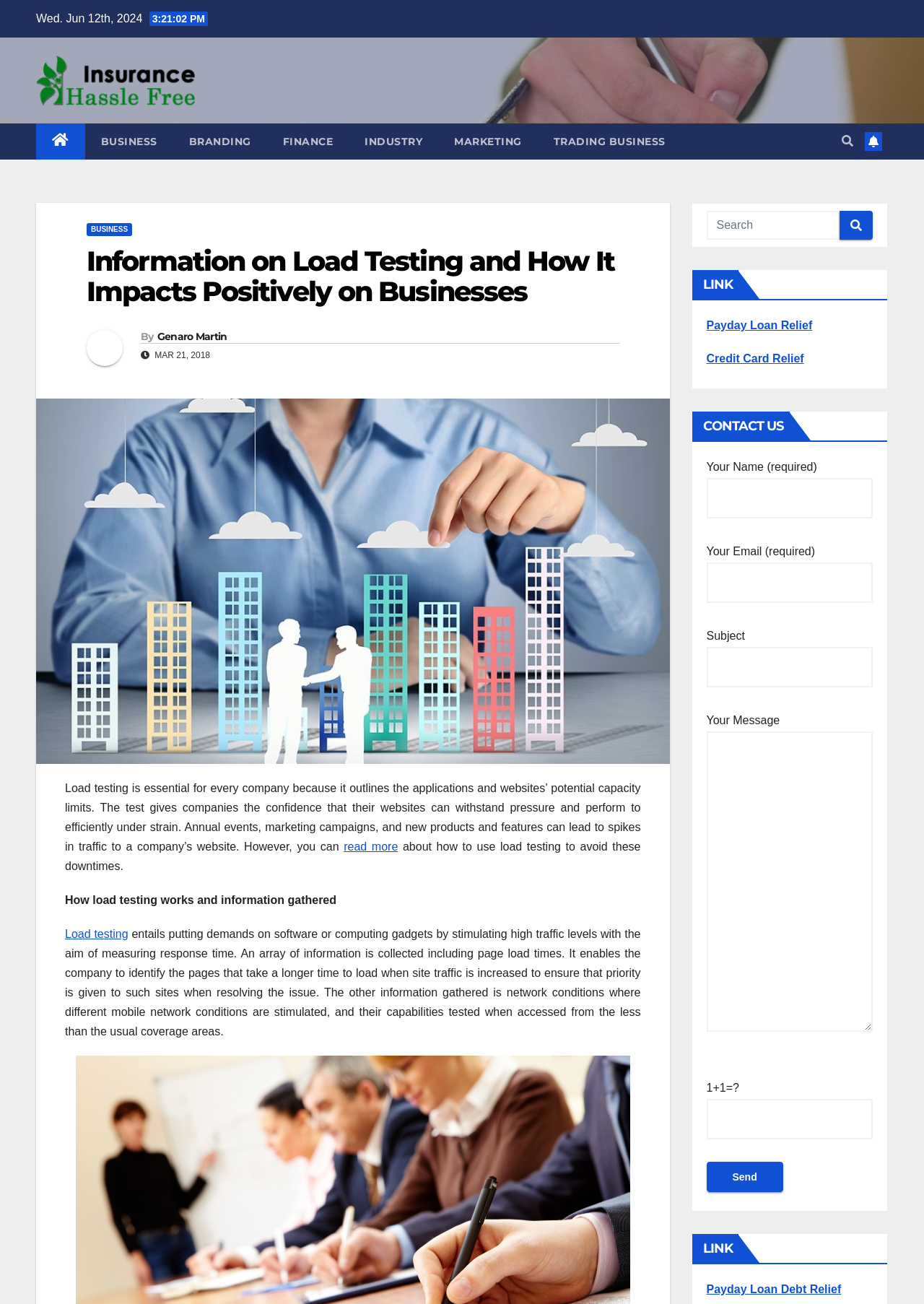Please pinpoint the bounding box coordinates for the region I should click to adhere to this instruction: "Search for something".

[0.764, 0.162, 0.945, 0.184]